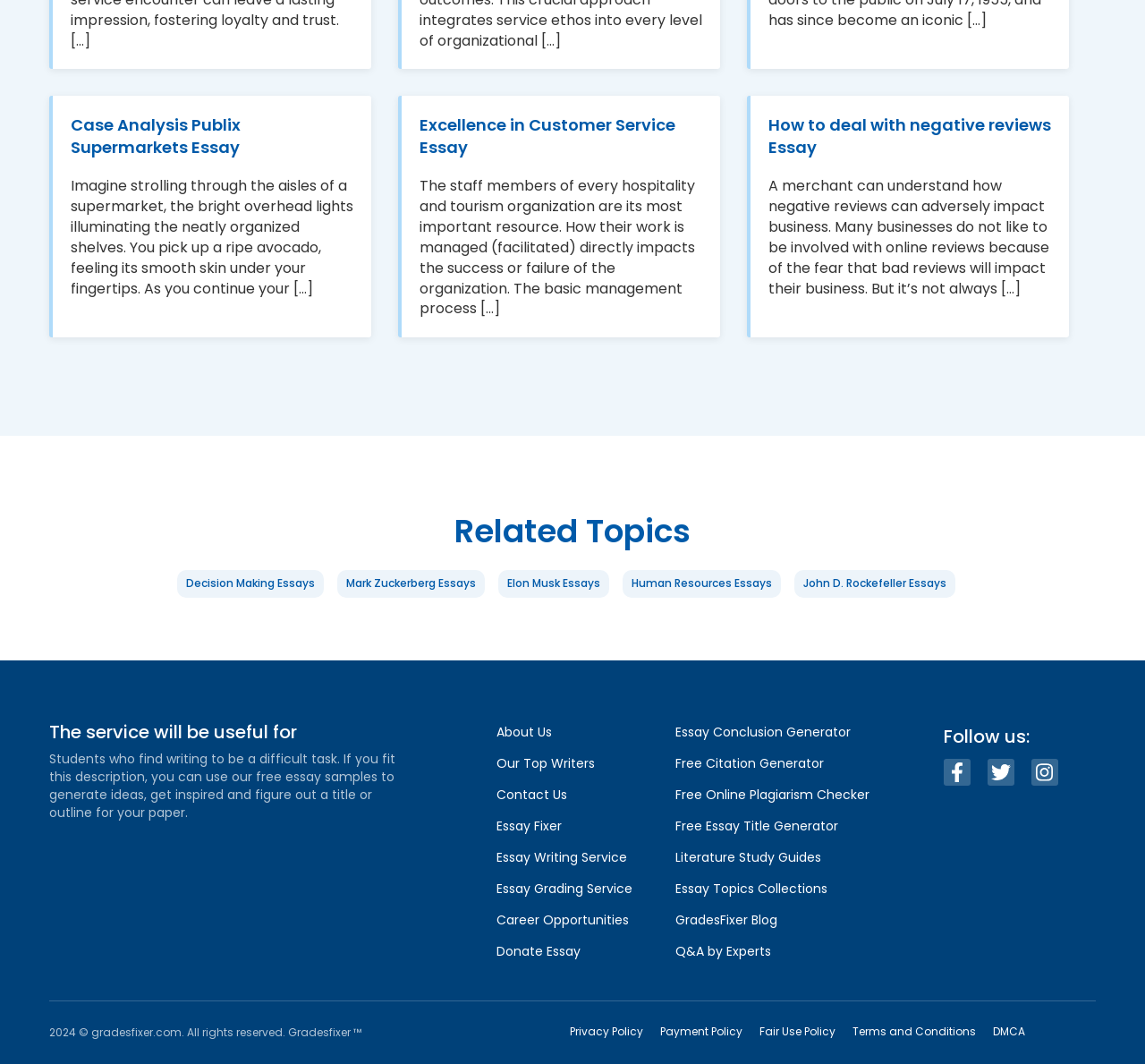What type of essays are available on this website?
Analyze the image and provide a thorough answer to the question.

The website provides a range of essay topics and types, including decision making essays, Mark Zuckerberg essays, Elon Musk essays, human resources essays, and John D. Rockefeller essays, among others. This suggests that the website offers a diverse range of essay topics and types to cater to different student needs.